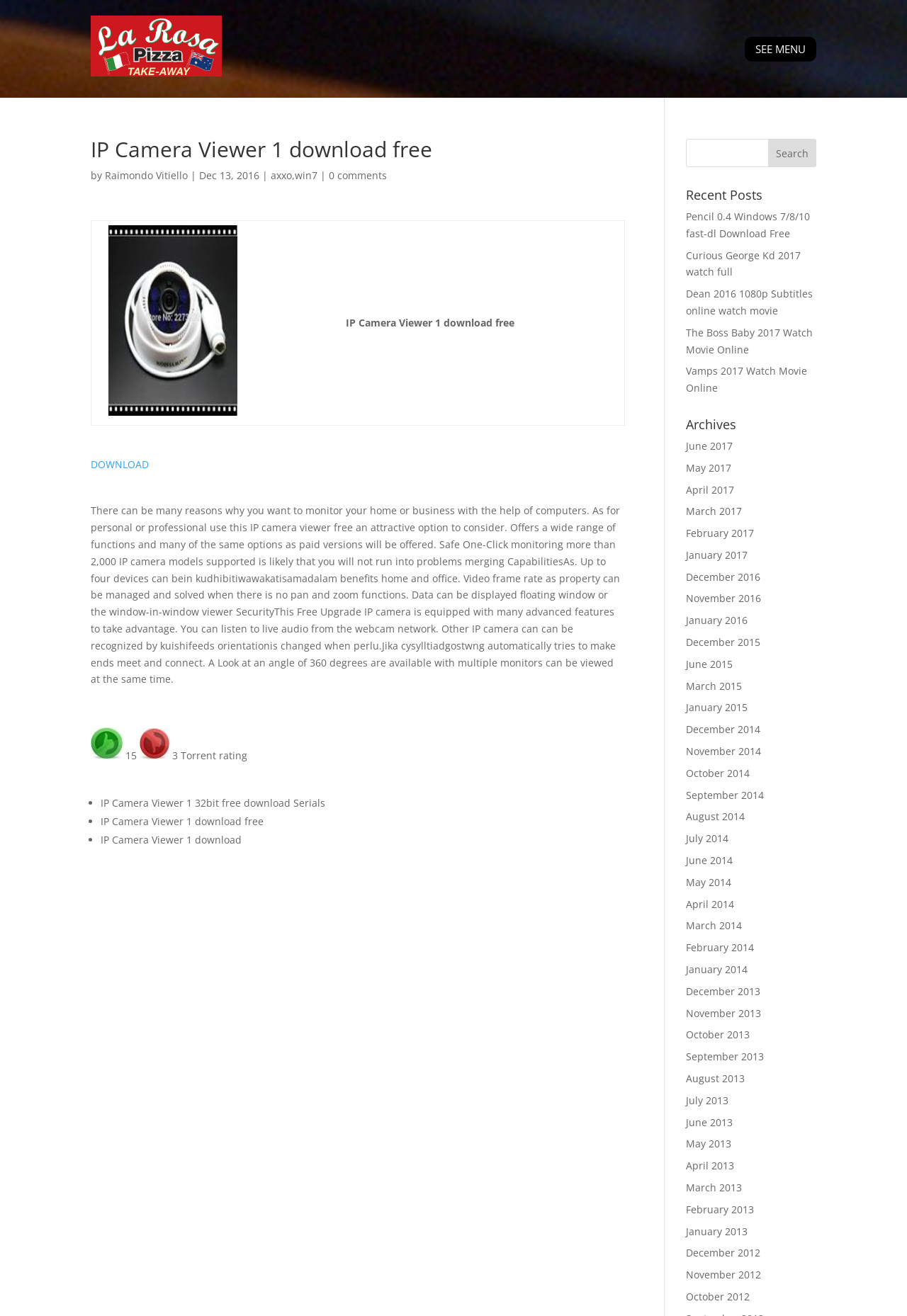Describe all the key features of the webpage in detail.

This webpage appears to be a download page for IP Camera Viewer 1 software. At the top, there is a small image and a link to "SEE MENU". Below this, there is a heading that reads "IP Camera Viewer 1 download free" followed by the author's name, "Raimondo Vitiello", and the date "Dec 13, 2016". 

To the right of the heading, there are several links, including "axxo,win7" and "0 comments". Below this, there is a table with two columns, the first column containing an image of the software, and the second column containing the software's name and a brief description.

Further down the page, there is a large block of text that describes the features and benefits of the IP Camera Viewer 1 software. This text is accompanied by several images and ratings. 

On the right-hand side of the page, there is a search bar with a "Search" button. Below this, there are several headings, including "Recent Posts", "Archives", and a list of links to various months and years, suggesting that this webpage is part of a blog or website with multiple posts and archives.

There are 25 links to recent posts, including "Pencil 0.4 Windows 7/8/10 fast-dl Download Free", "Curious George Kd 2017 watch full", and "The Boss Baby 2017 Watch Movie Online". The archives section contains 27 links to various months and years, ranging from June 2017 to December 2012.